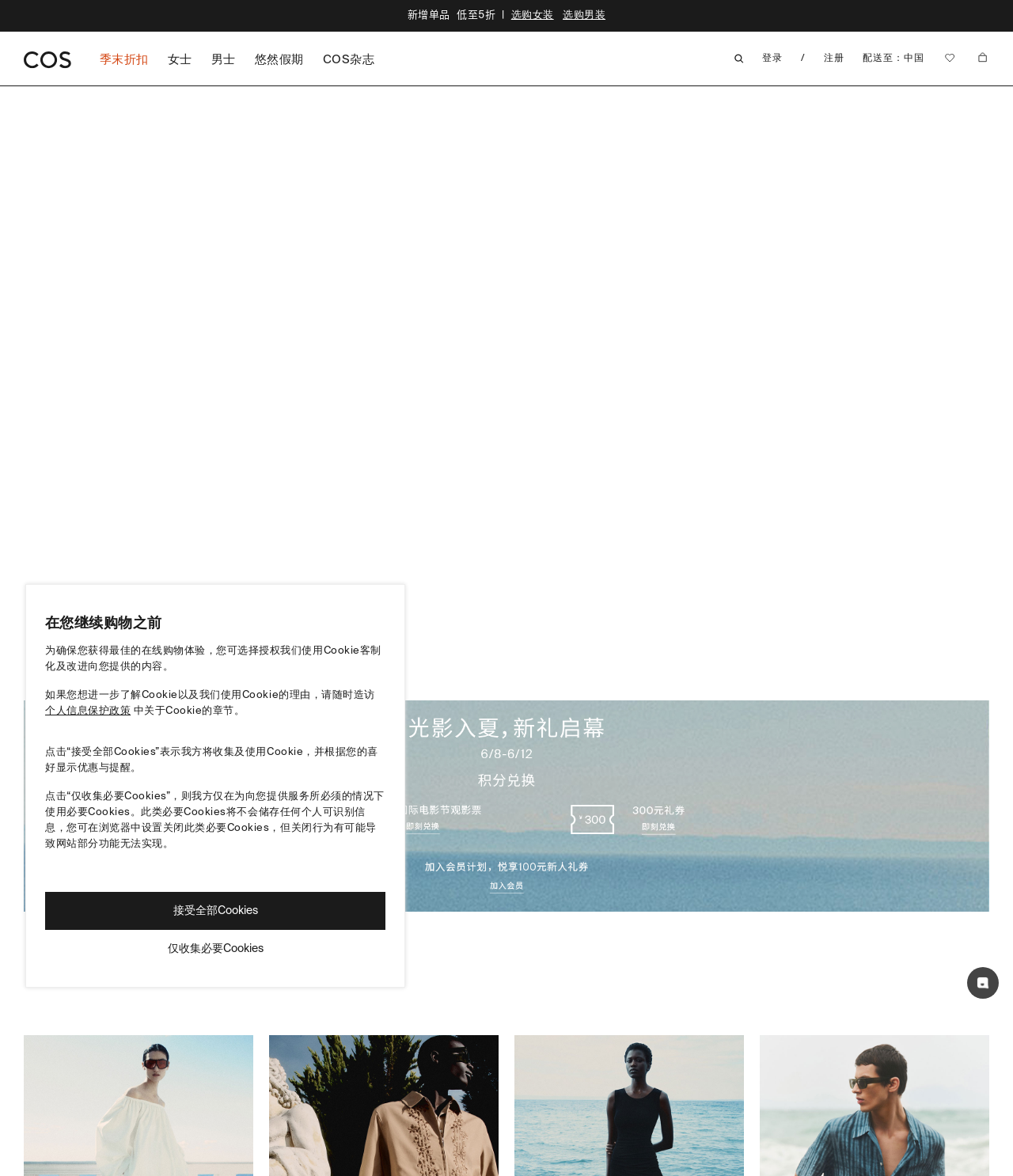Locate the bounding box of the UI element defined by this description: "recipes". The coordinates should be given as four float numbers between 0 and 1, formatted as [left, top, right, bottom].

None